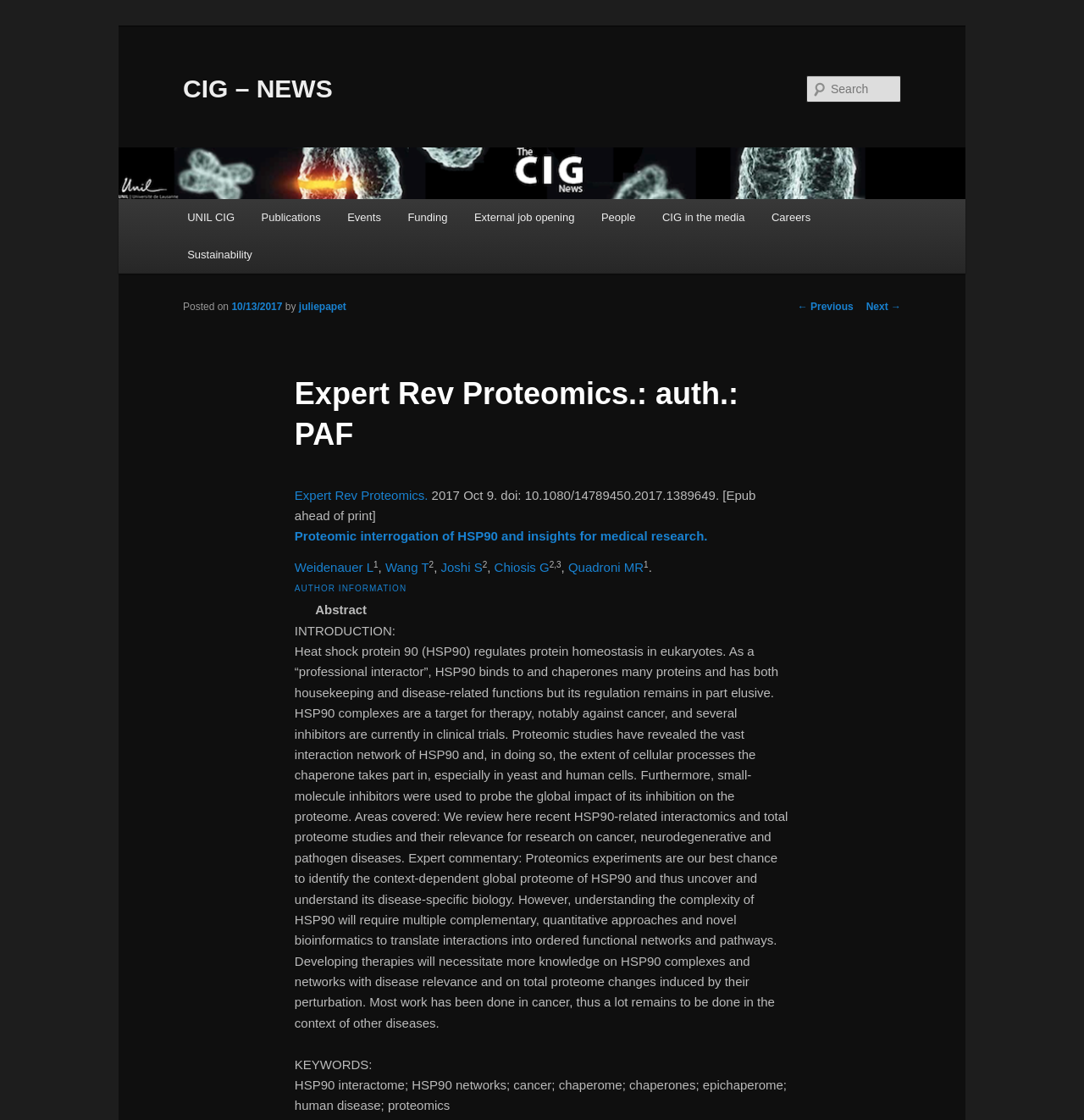Pinpoint the bounding box coordinates of the element you need to click to execute the following instruction: "Visit the 'CONTACT' page". The bounding box should be represented by four float numbers between 0 and 1, in the format [left, top, right, bottom].

None